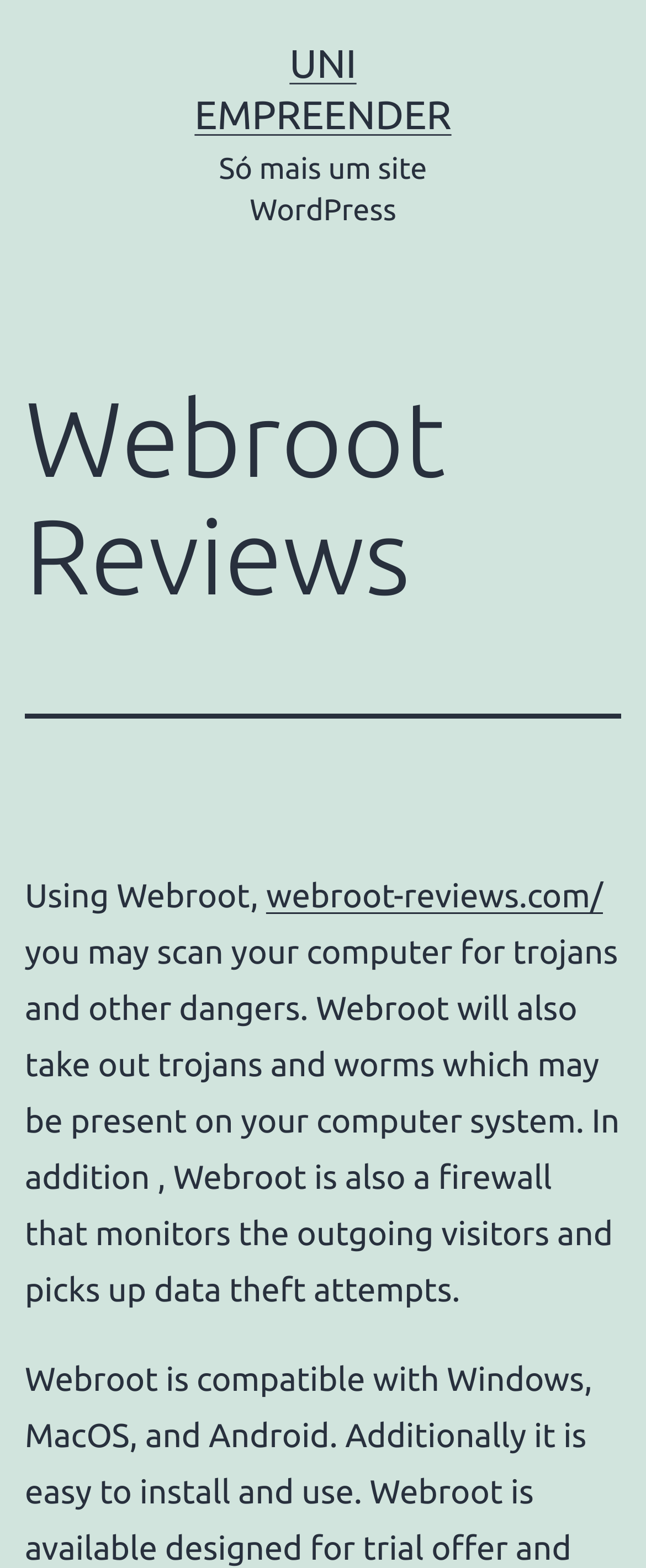Please find the bounding box for the UI component described as follows: "webroot-reviews.com/".

[0.412, 0.559, 0.933, 0.583]